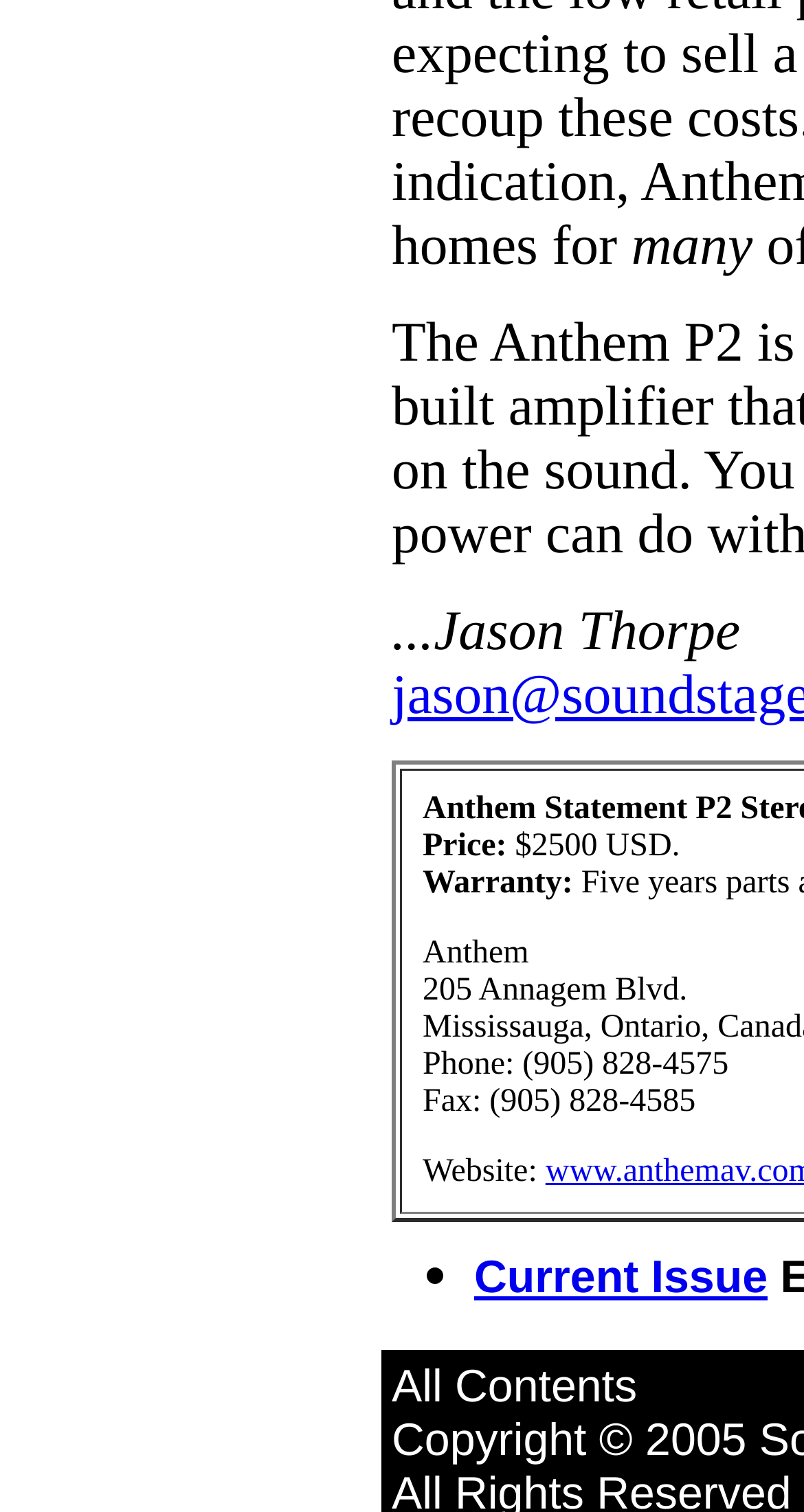Provide a one-word or brief phrase answer to the question:
What is the name of the person mentioned?

Jason Thorpe